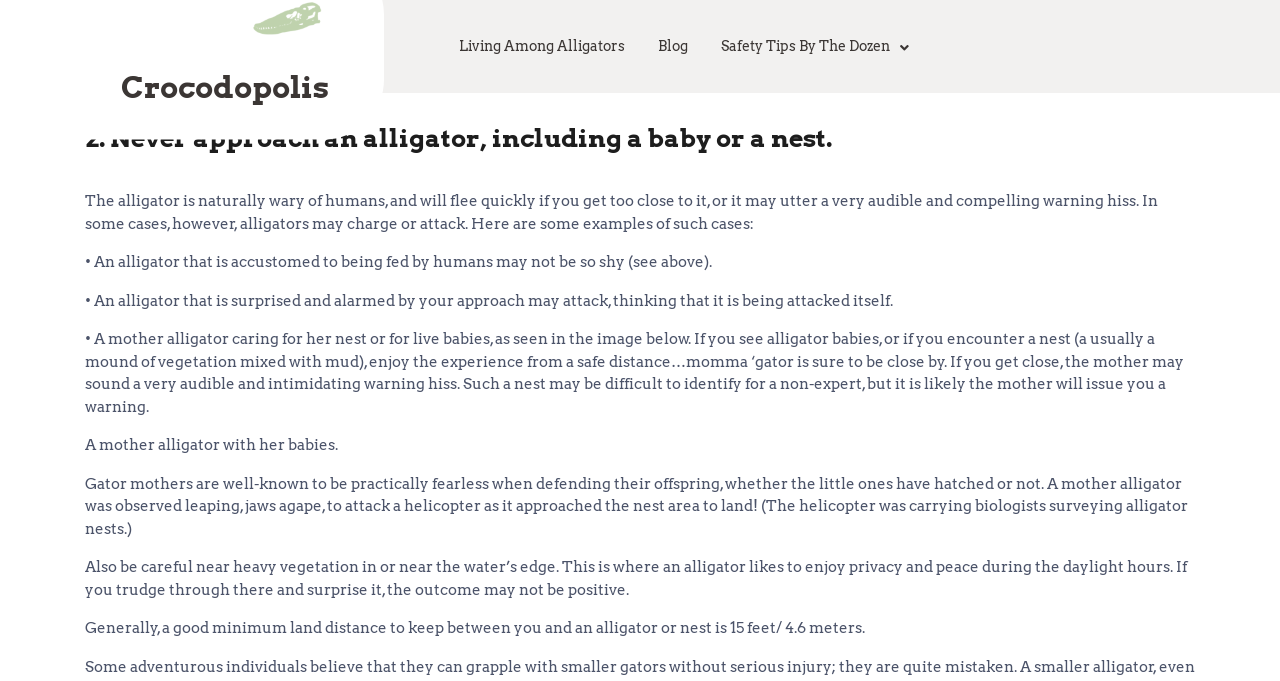What may an alligator do if it is accustomed to being fed by humans?
Please provide a single word or phrase as your answer based on the image.

Not be shy